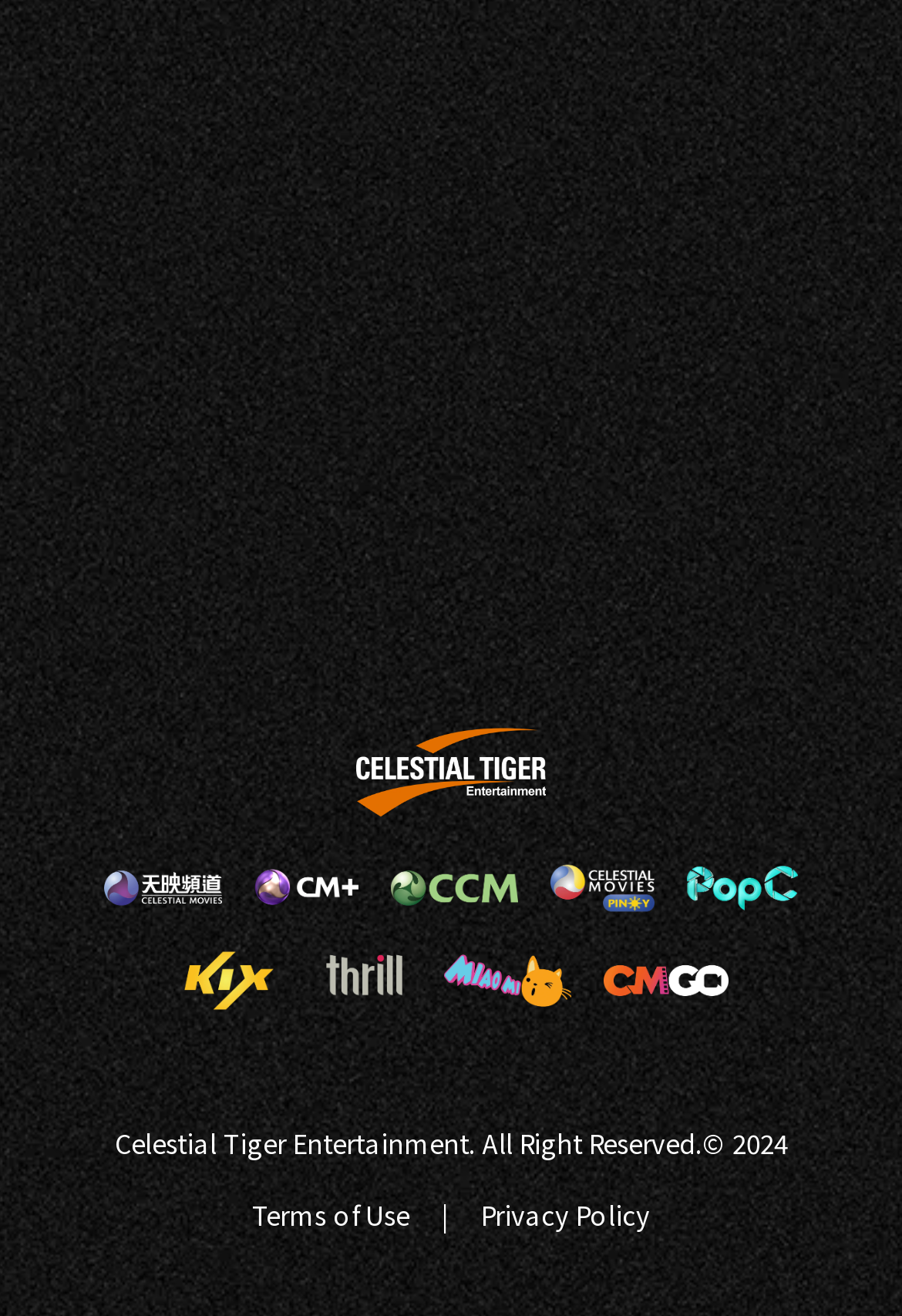What are the two links at the bottom of the webpage?
Please give a well-detailed answer to the question.

The two links at the bottom of the webpage are 'Terms of Use' and 'Privacy Policy', located below the copyright information.